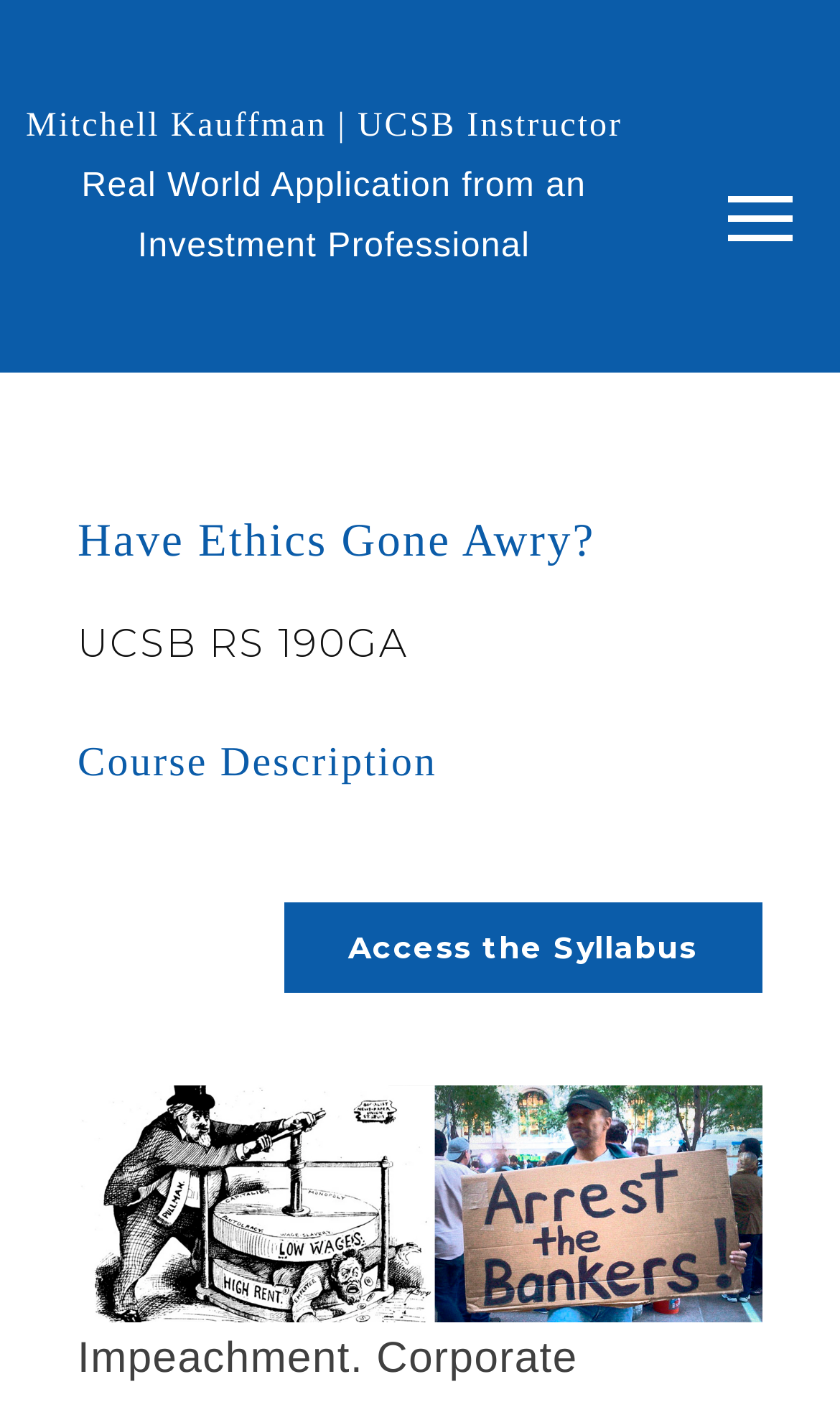Your task is to find and give the main heading text of the webpage.

Mitchell Kauffman | UCSB Instructor